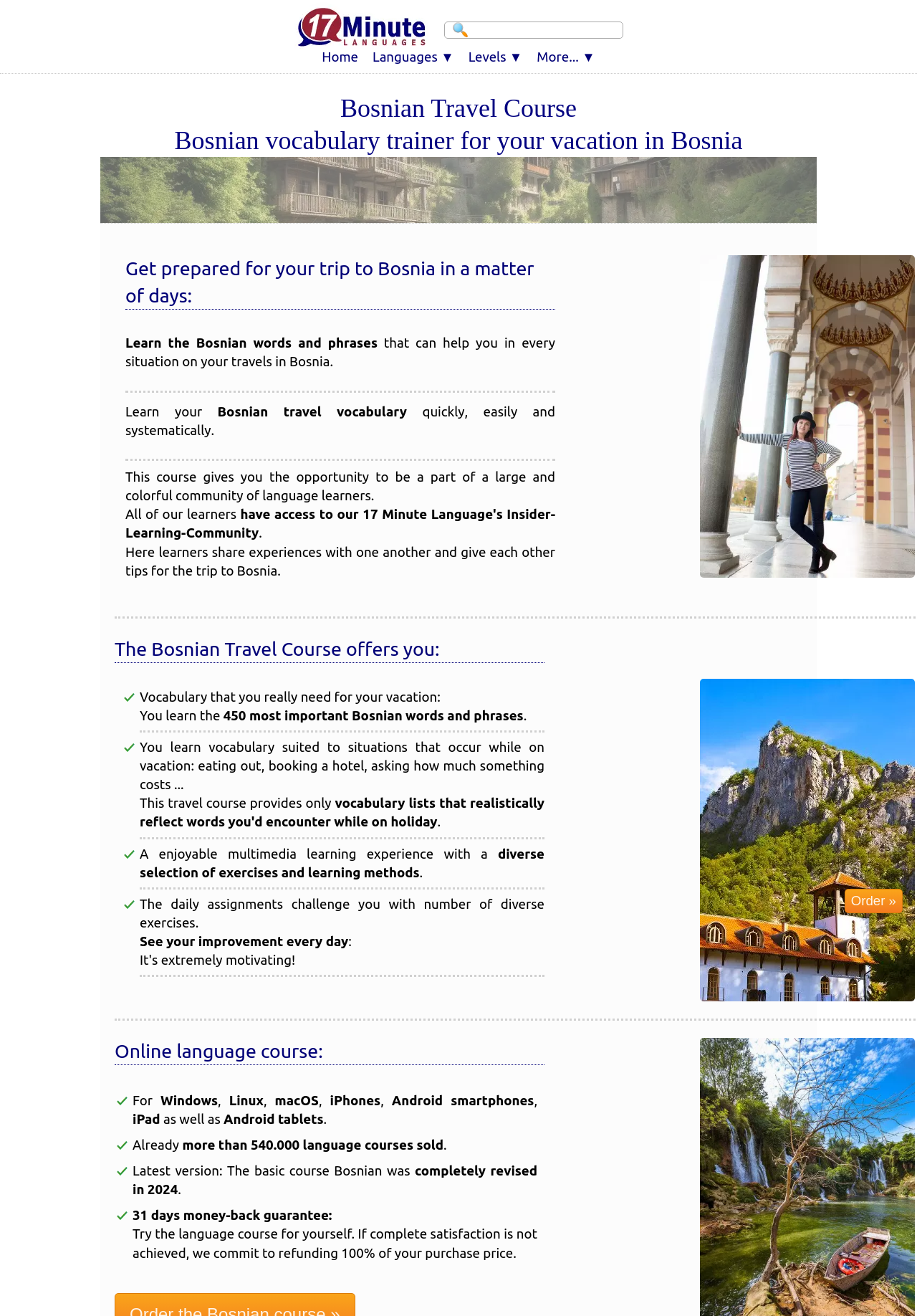Provide a short, one-word or phrase answer to the question below:
What is the name of the language course?

Bosnian Travel Course